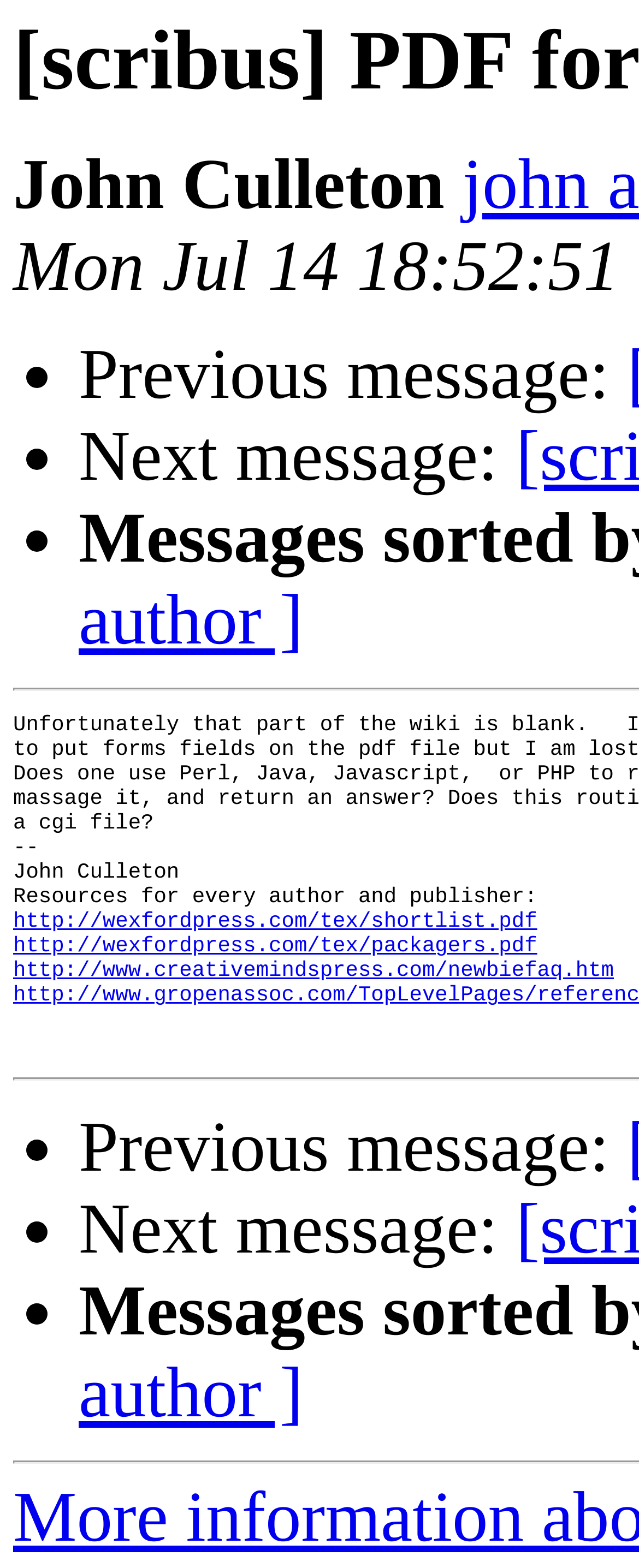Extract the main headline from the webpage and generate its text.

[scribus] PDF forms.